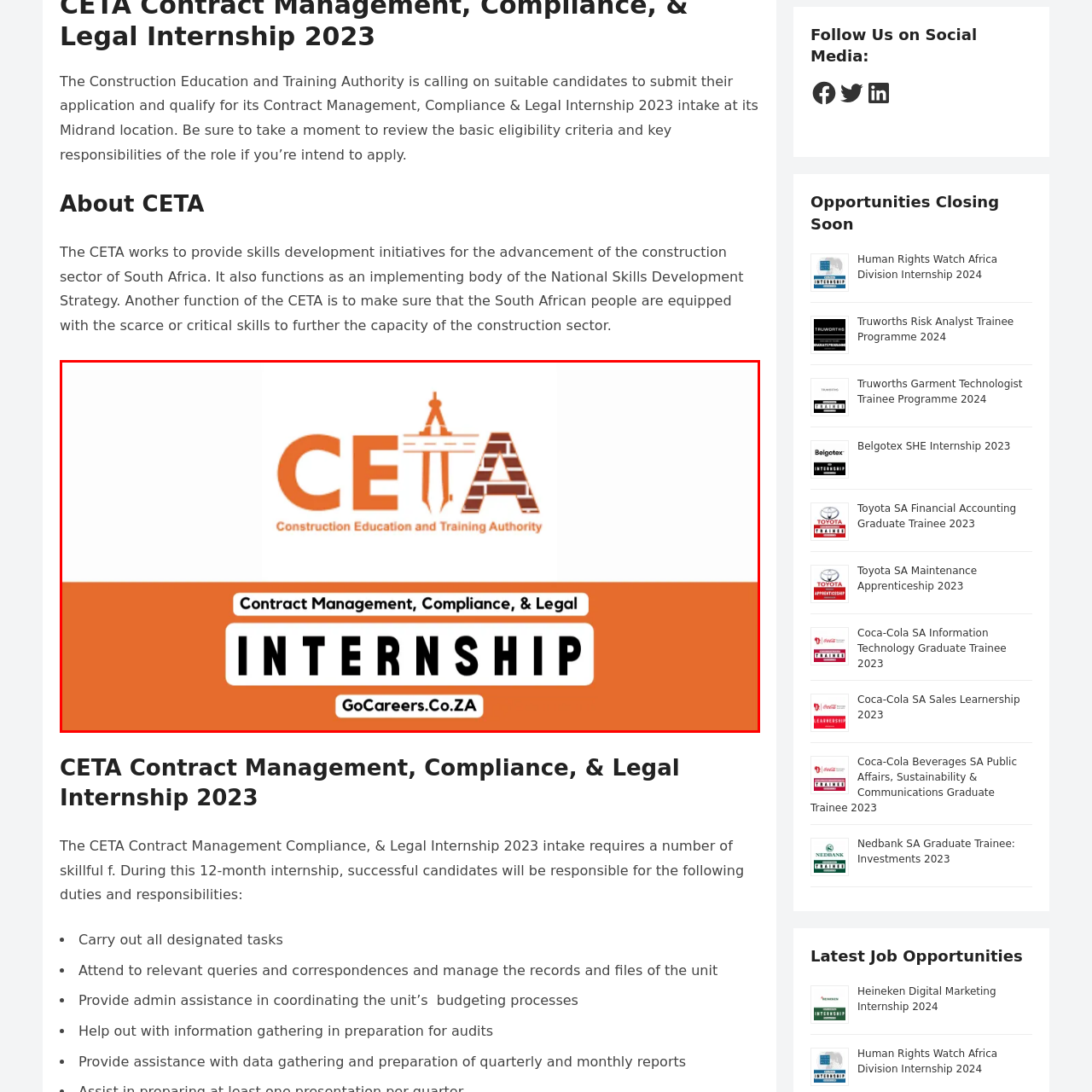Analyze the image surrounded by the red box and respond concisely: Where can potential applicants find more information about the internship?

GoCareers.Co.ZA